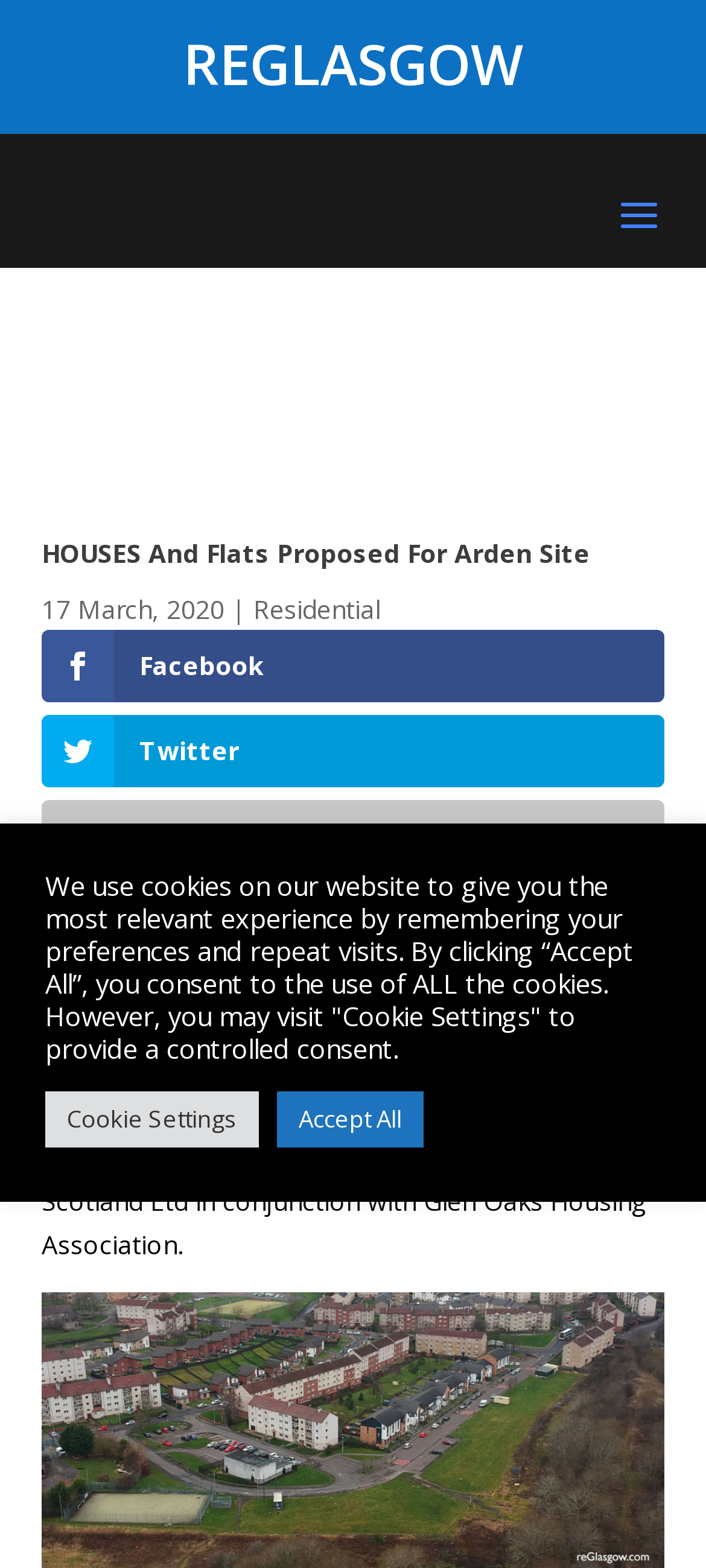Given the description Cookie Settings, predict the bounding box coordinates of the UI element. Ensure the coordinates are in the format (top-left x, top-left y, bottom-right x, bottom-right y) and all values are between 0 and 1.

[0.064, 0.696, 0.367, 0.732]